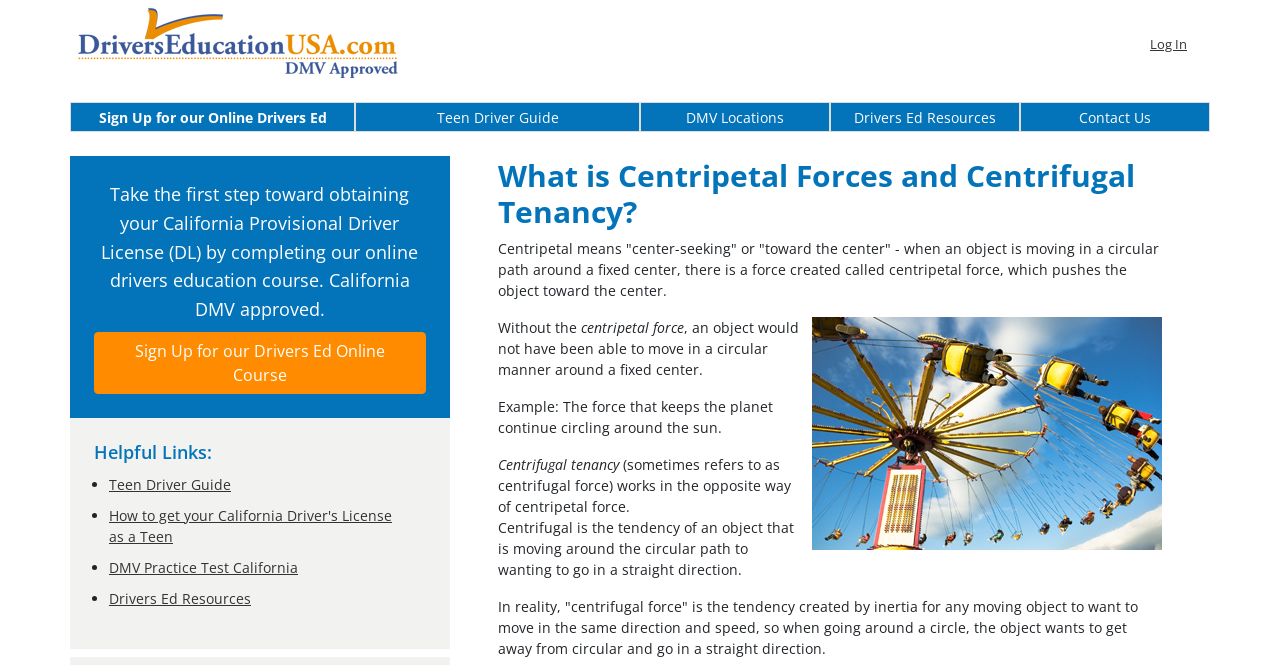Determine the bounding box coordinates of the region I should click to achieve the following instruction: "Learn about teen driver guide". Ensure the bounding box coordinates are four float numbers between 0 and 1, i.e., [left, top, right, bottom].

[0.085, 0.714, 0.18, 0.742]